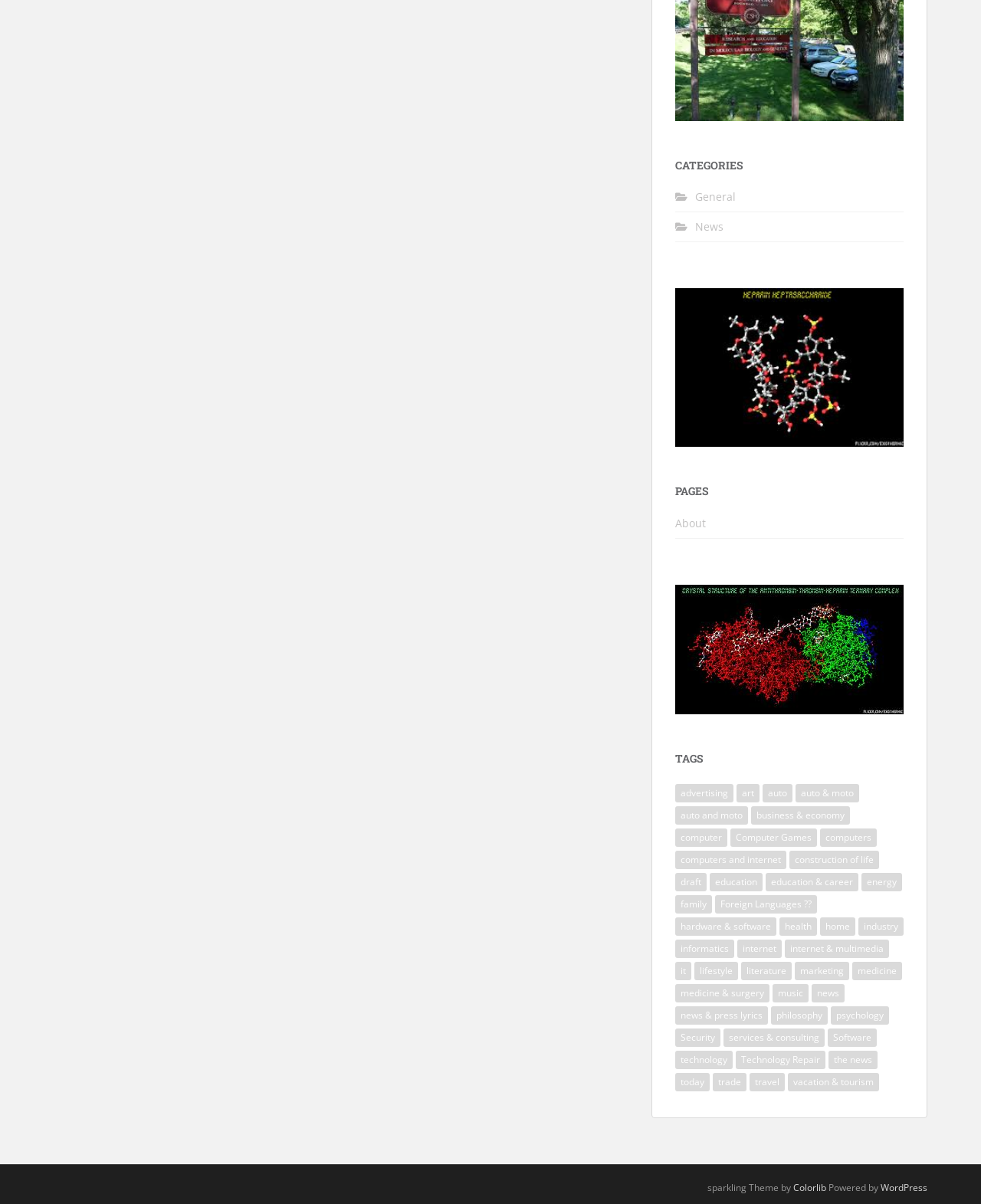Bounding box coordinates are specified in the format (top-left x, top-left y, bottom-right x, bottom-right y). All values are floating point numbers bounded between 0 and 1. Please provide the bounding box coordinate of the region this sentence describes: news & press lyrics

[0.688, 0.836, 0.783, 0.851]